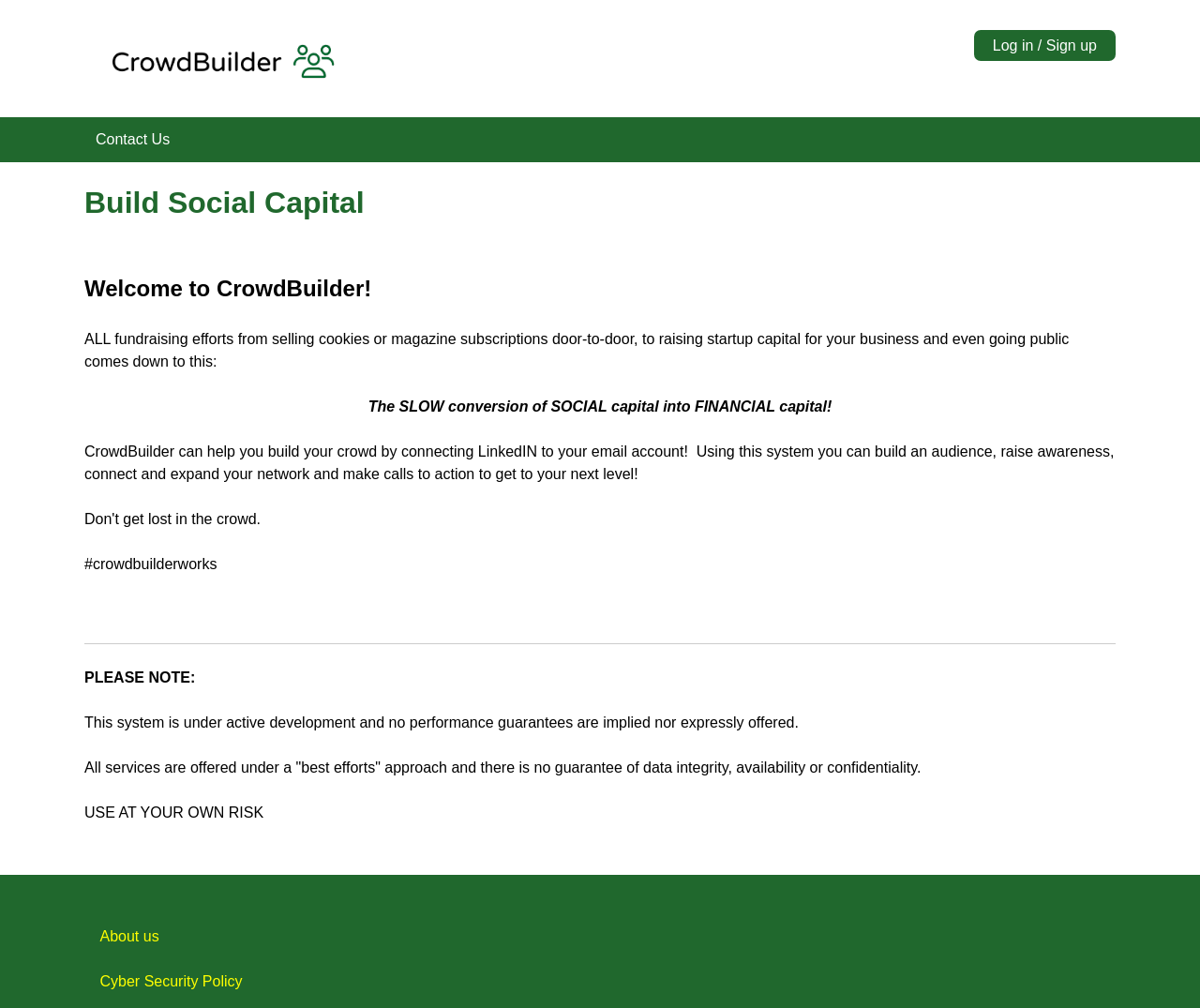Refer to the screenshot and give an in-depth answer to this question: What is the risk of using the system?

The text 'USE AT YOUR OWN RISK' explicitly states that users are responsible for any risks or consequences associated with using the system, and that the system does not provide any guarantees of data integrity, availability, or confidentiality.